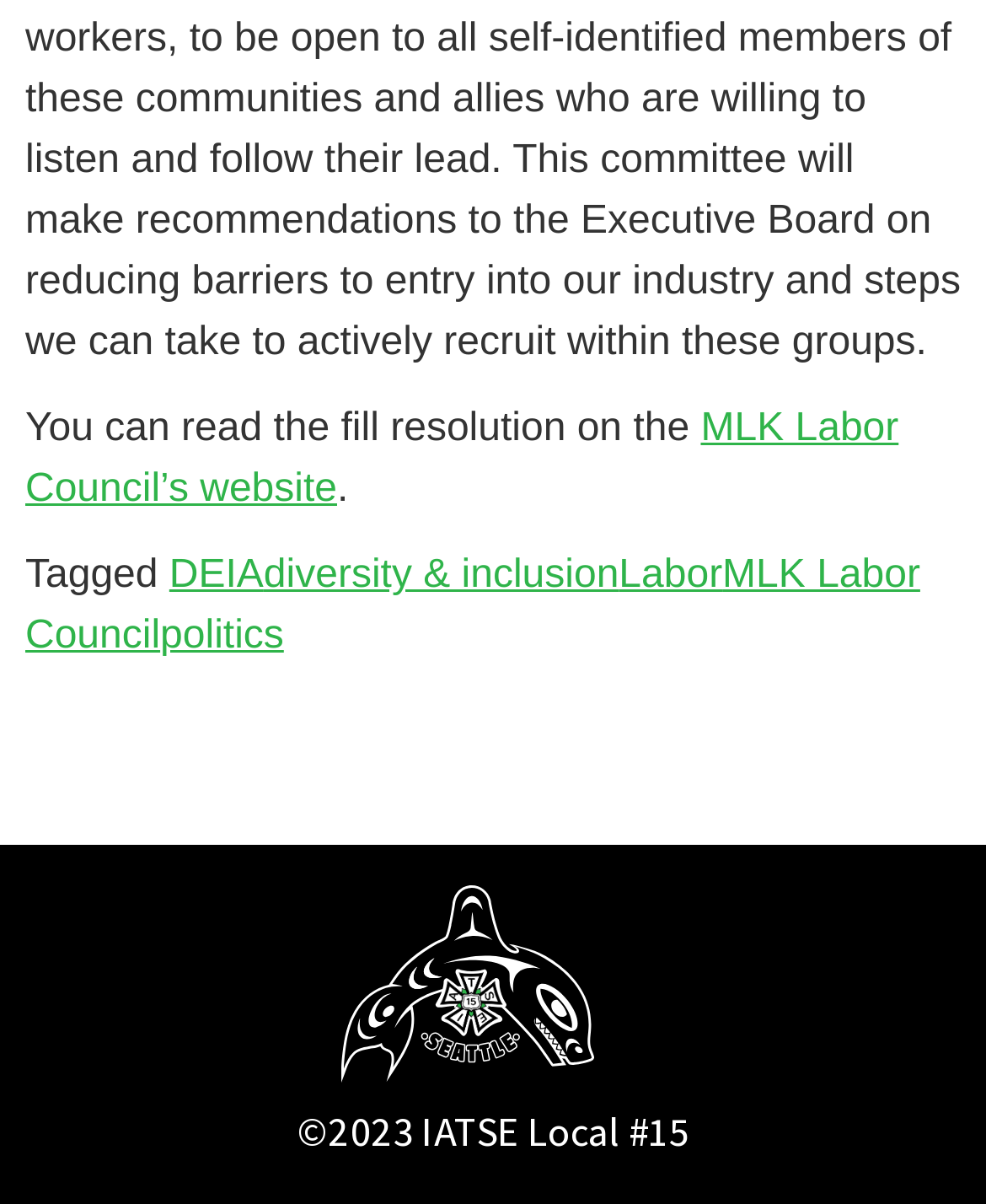What is the year of the copyright mentioned?
Please respond to the question with as much detail as possible.

The answer can be found by looking at the StaticText element with the text '©2023 IATSE Local #15'. This suggests that the year of the copyright mentioned is 2023.